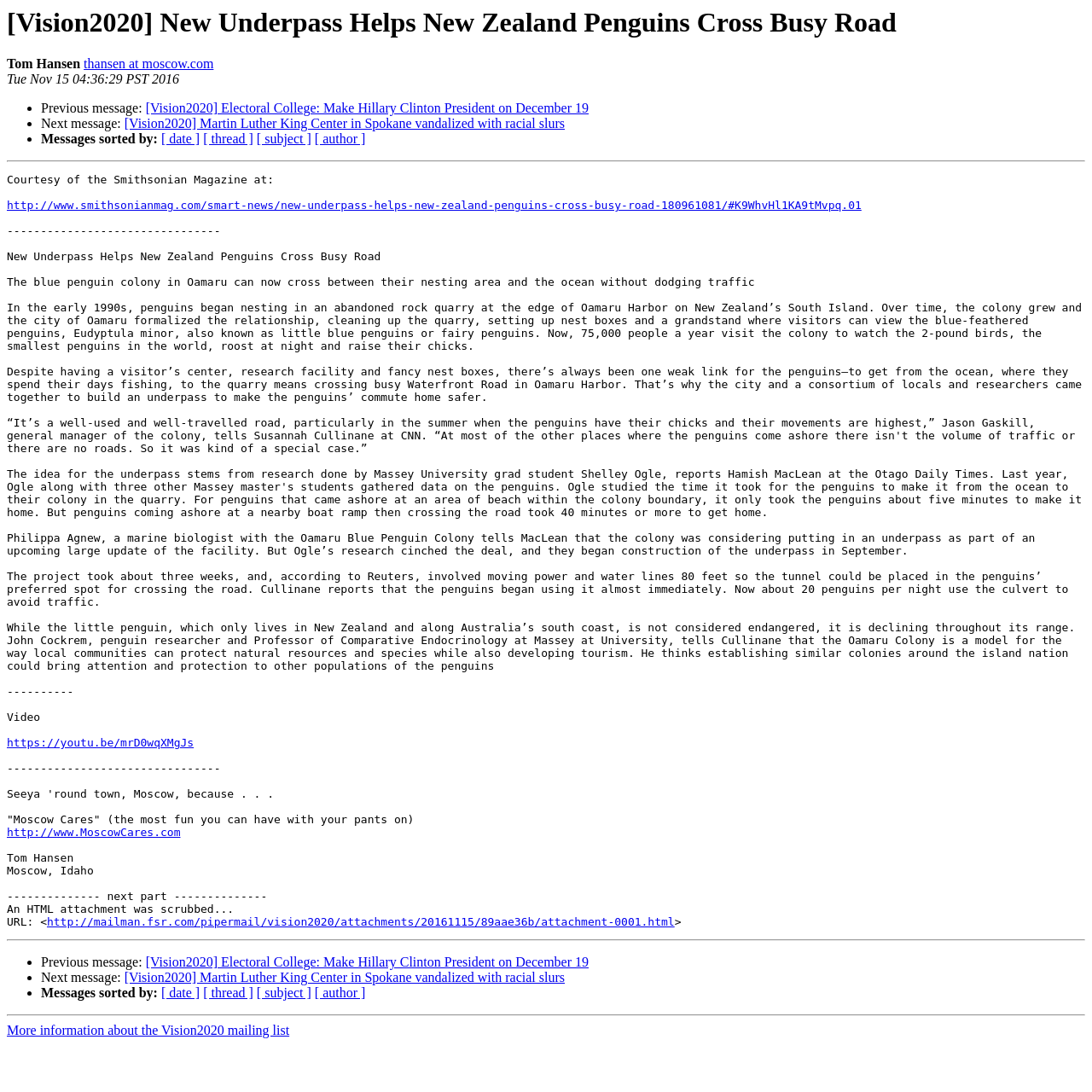Please identify the bounding box coordinates of the element I need to click to follow this instruction: "Check more information about the Vision2020 mailing list".

[0.006, 0.937, 0.265, 0.95]